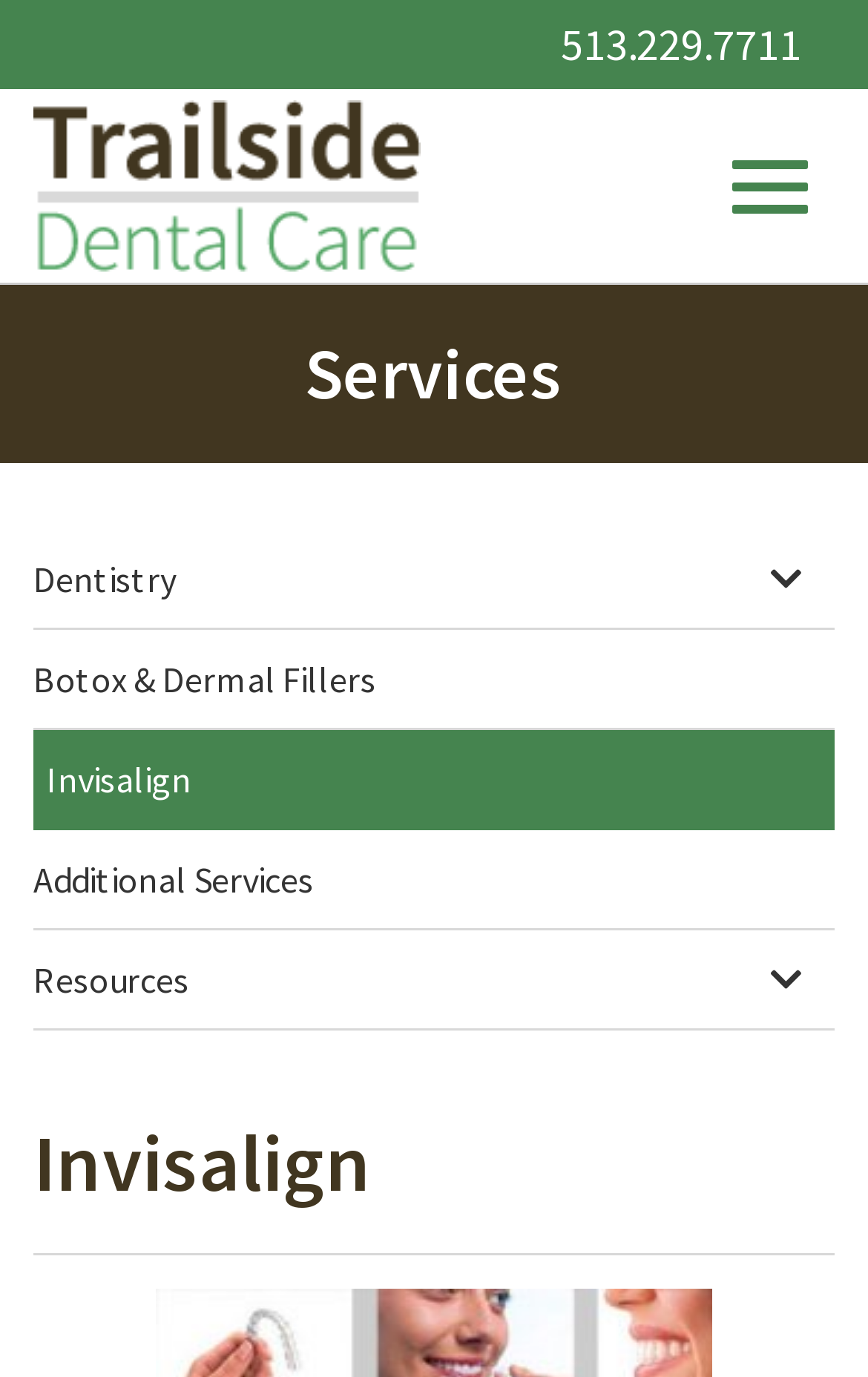Summarize the webpage with a detailed and informative caption.

The webpage is about Trailside Dental Care, specifically showcasing their services, with a focus on Invisalign. At the top-left corner, there is a logo of Trailside Dental Care, accompanied by a heading with the same text. To the right of the logo, there is a phone number, 513.229.7711, displayed as a link. 

Below the logo, there is a navigation menu with a toggle button labeled "Toggle navigation" on the top-right corner. The menu contains several links, including "Dentistry", "Botox & Dermal Fillers", "Invisalign", "Additional Services", and "Resources", which are arranged vertically from top to bottom.

Further down, there is a prominent heading that reads "Invisalign", which is likely the main content of the page. The overall layout is organized, with clear headings and concise text, making it easy to navigate and find information about Trailside Dental Care's services, particularly Invisalign.